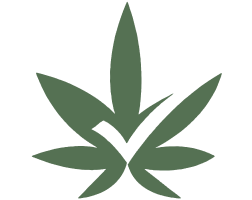What is the purpose of the image?
Provide a thorough and detailed answer to the question.

The caption states that the image 'likely serves as an illustrative element related to discussions on cannabis strains, particularly within an overview focused on strains available in Thailand'. This suggests that the purpose of the image is to illustrate or accompany discussions about cannabis strains.